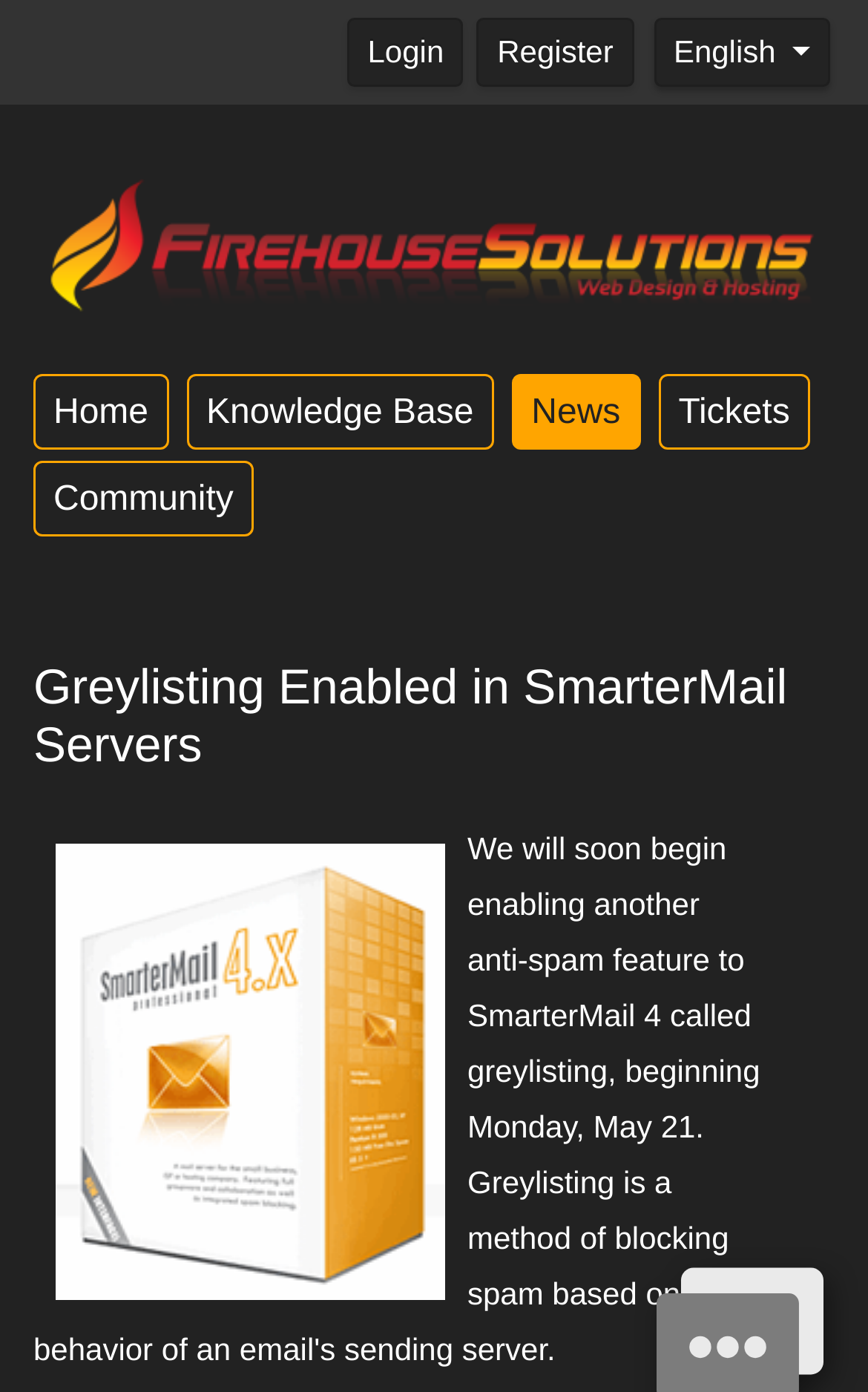Please predict the bounding box coordinates of the element's region where a click is necessary to complete the following instruction: "View full calendar". The coordinates should be represented by four float numbers between 0 and 1, i.e., [left, top, right, bottom].

None